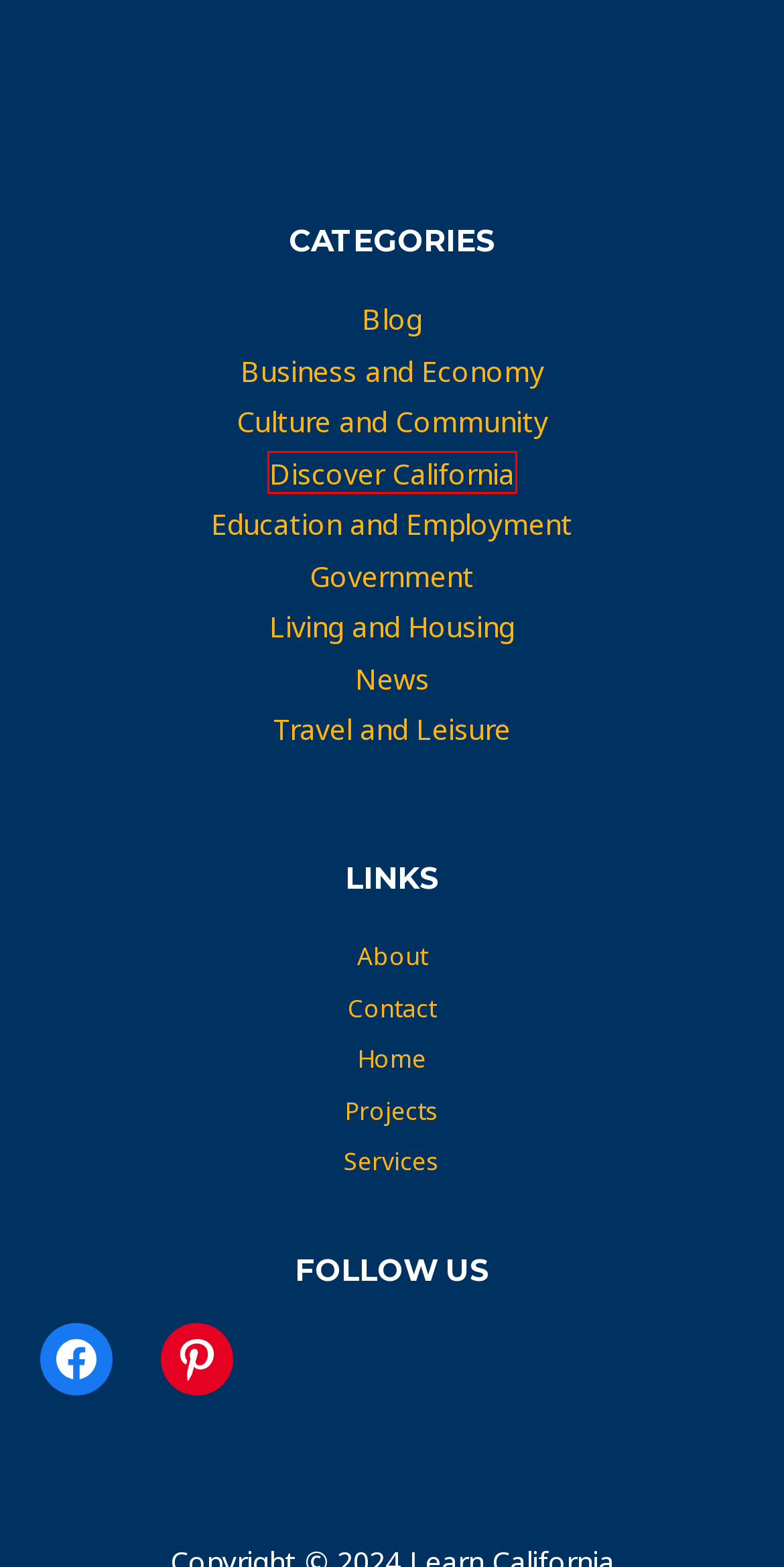With the provided webpage screenshot containing a red bounding box around a UI element, determine which description best matches the new webpage that appears after clicking the selected element. The choices are:
A. Living and Housing - Learn California
B. Services - Learn California
C. News - Learn California
D. Contact - Learn California
E. About - Learn California
F. Culture and Community - Learn California
G. Projects - Learn California
H. Discover California - Learn California

H